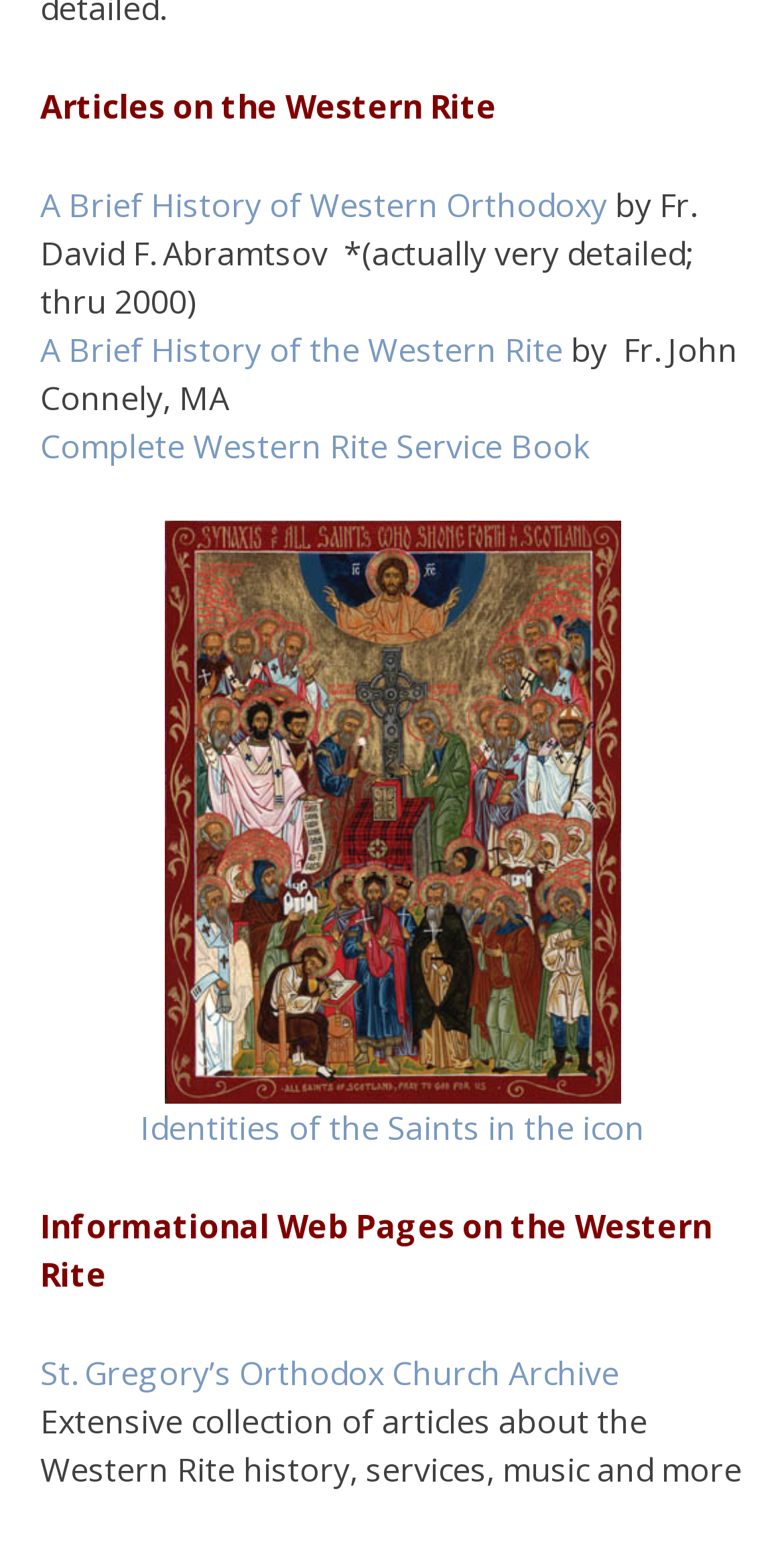What is the name of the church mentioned on this webpage?
Refer to the screenshot and respond with a concise word or phrase.

St. Gregory’s Orthodox Church